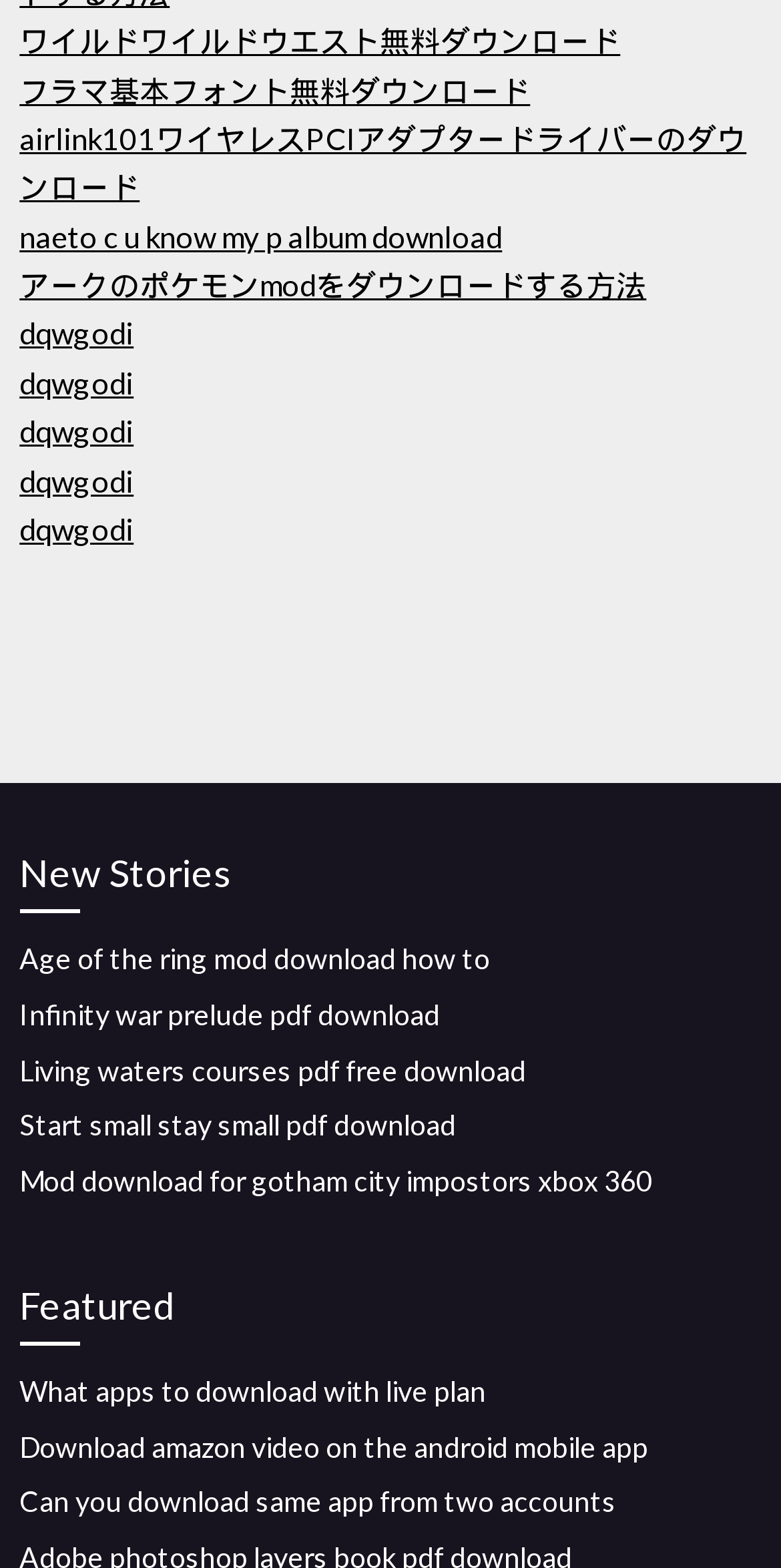Specify the bounding box coordinates of the region I need to click to perform the following instruction: "Download What apps to download with live plan". The coordinates must be four float numbers in the range of 0 to 1, i.e., [left, top, right, bottom].

[0.025, 0.876, 0.622, 0.898]